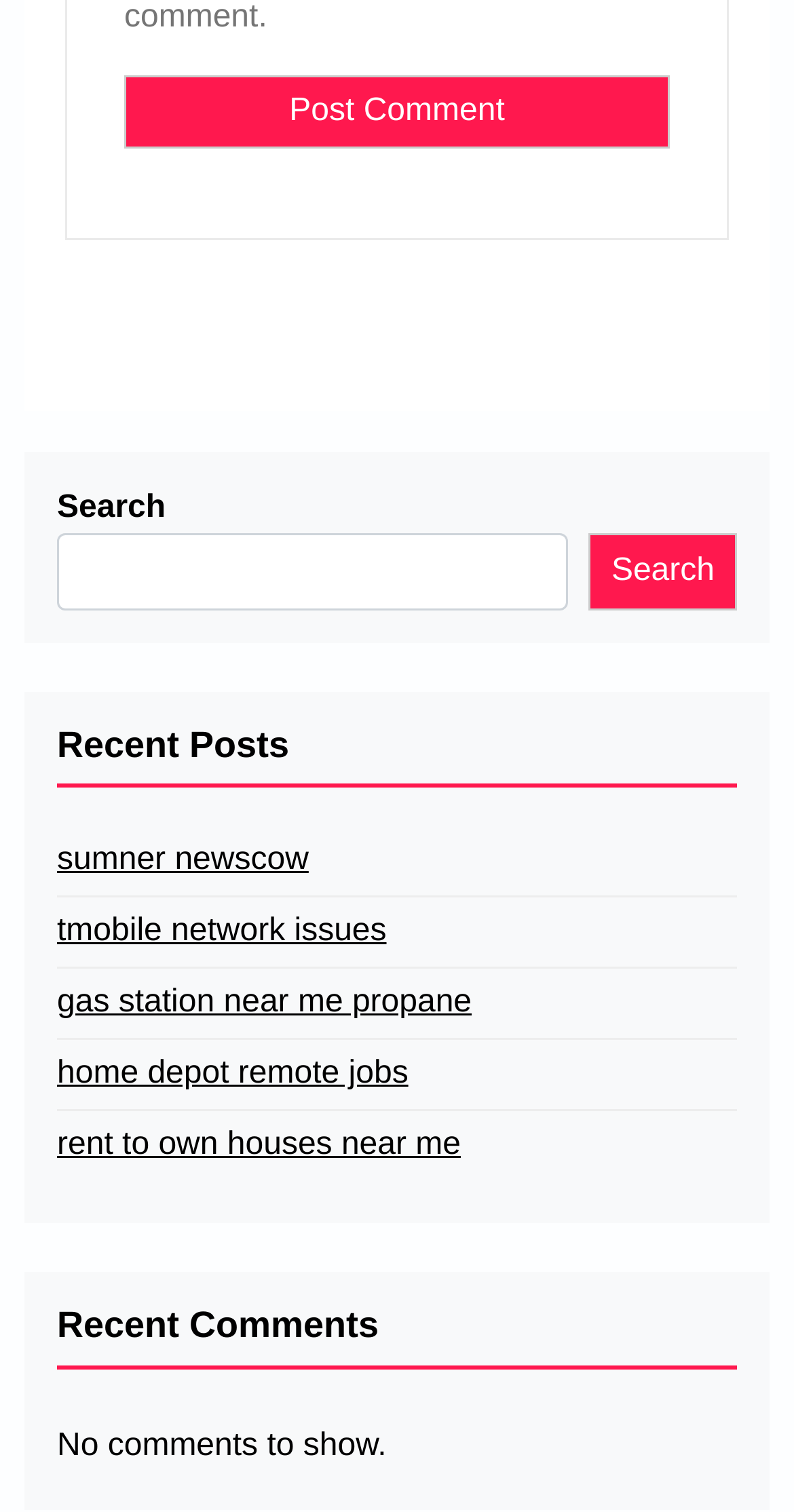Could you determine the bounding box coordinates of the clickable element to complete the instruction: "Search for something"? Provide the coordinates as four float numbers between 0 and 1, i.e., [left, top, right, bottom].

[0.072, 0.352, 0.716, 0.404]